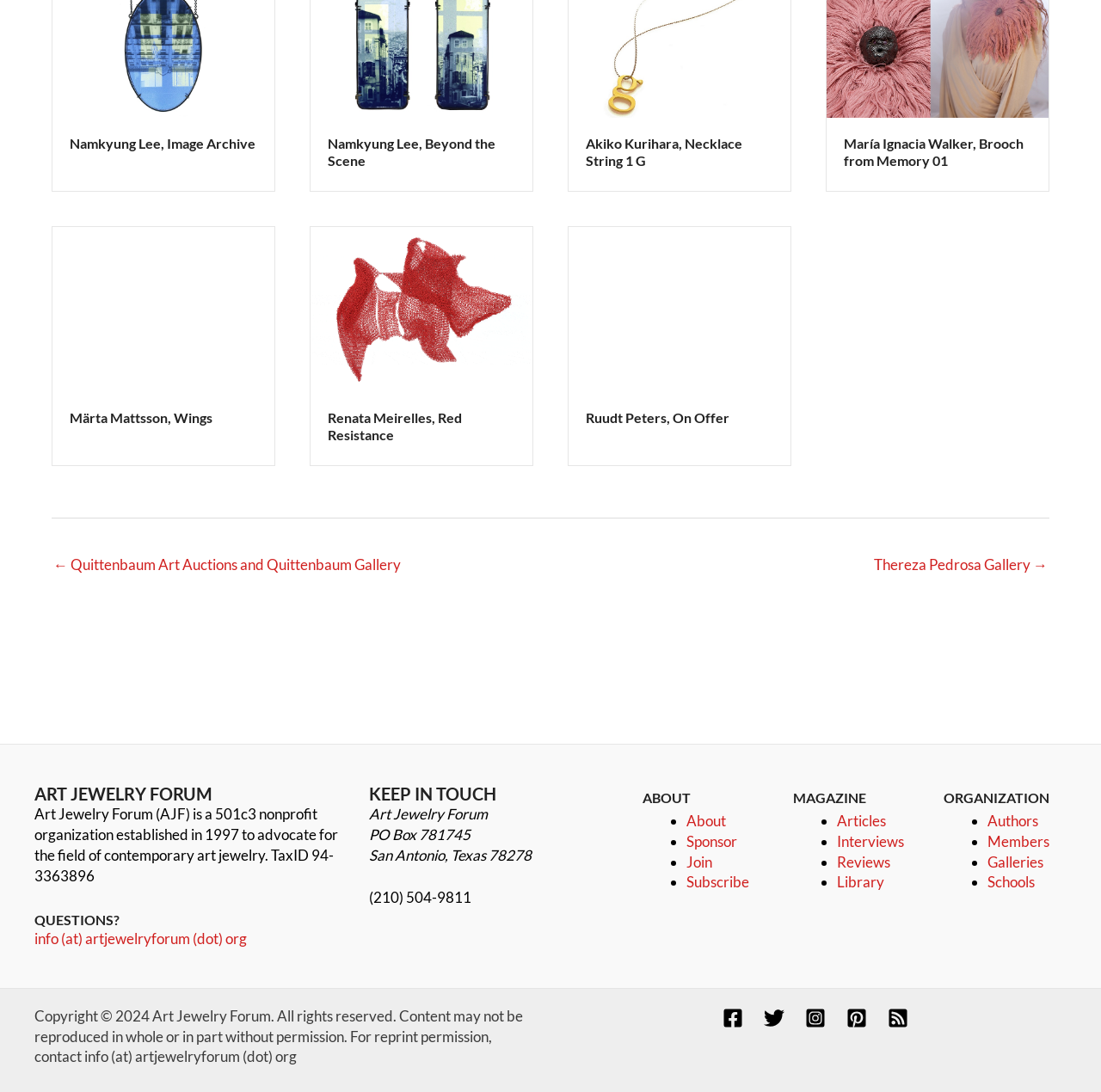Please indicate the bounding box coordinates of the element's region to be clicked to achieve the instruction: "Contact via 'info (at) artjewelryforum (dot) org'". Provide the coordinates as four float numbers between 0 and 1, i.e., [left, top, right, bottom].

[0.031, 0.851, 0.224, 0.868]